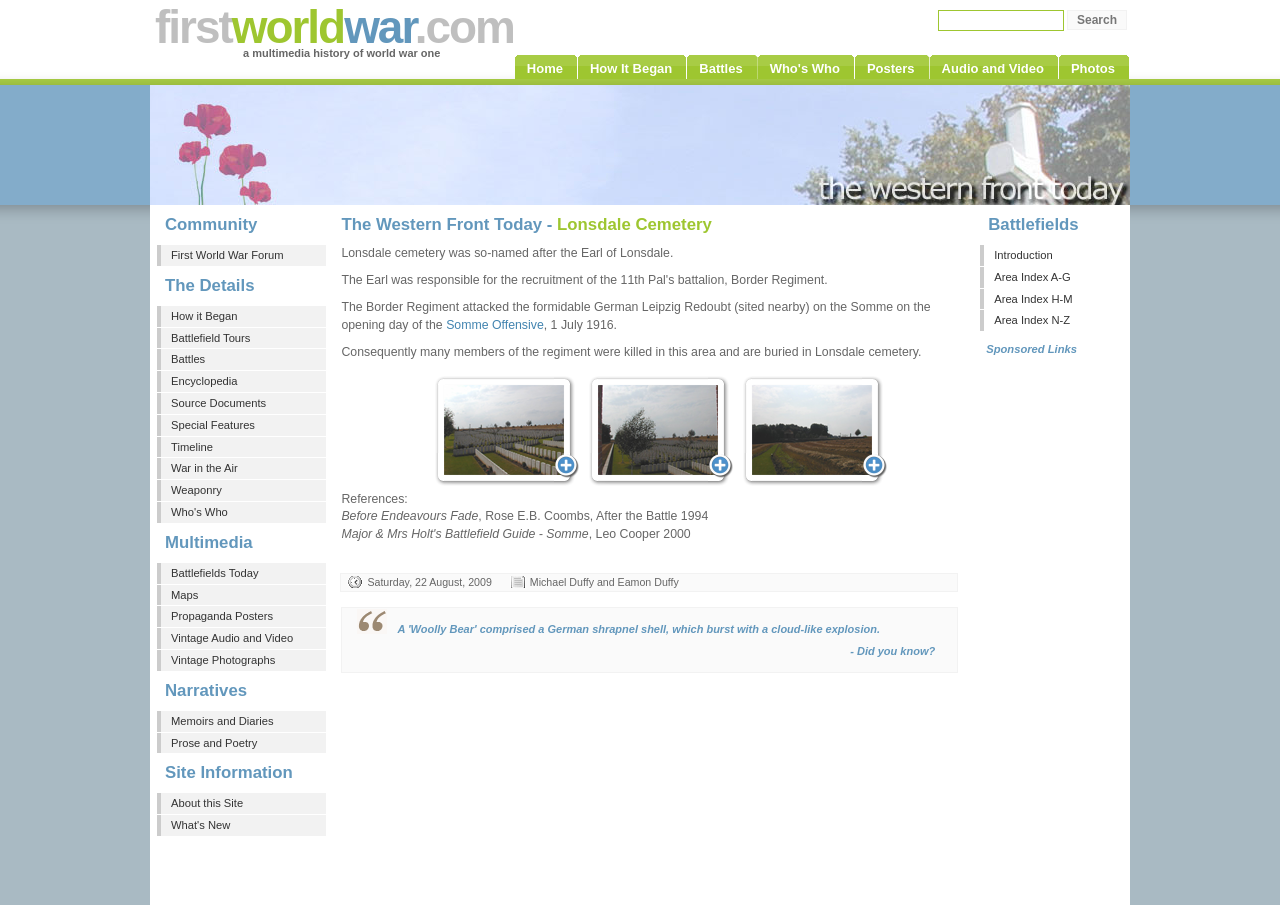From the screenshot, find the bounding box of the UI element matching this description: "Weaponry". Supply the bounding box coordinates in the form [left, top, right, bottom], each a float between 0 and 1.

[0.123, 0.531, 0.255, 0.554]